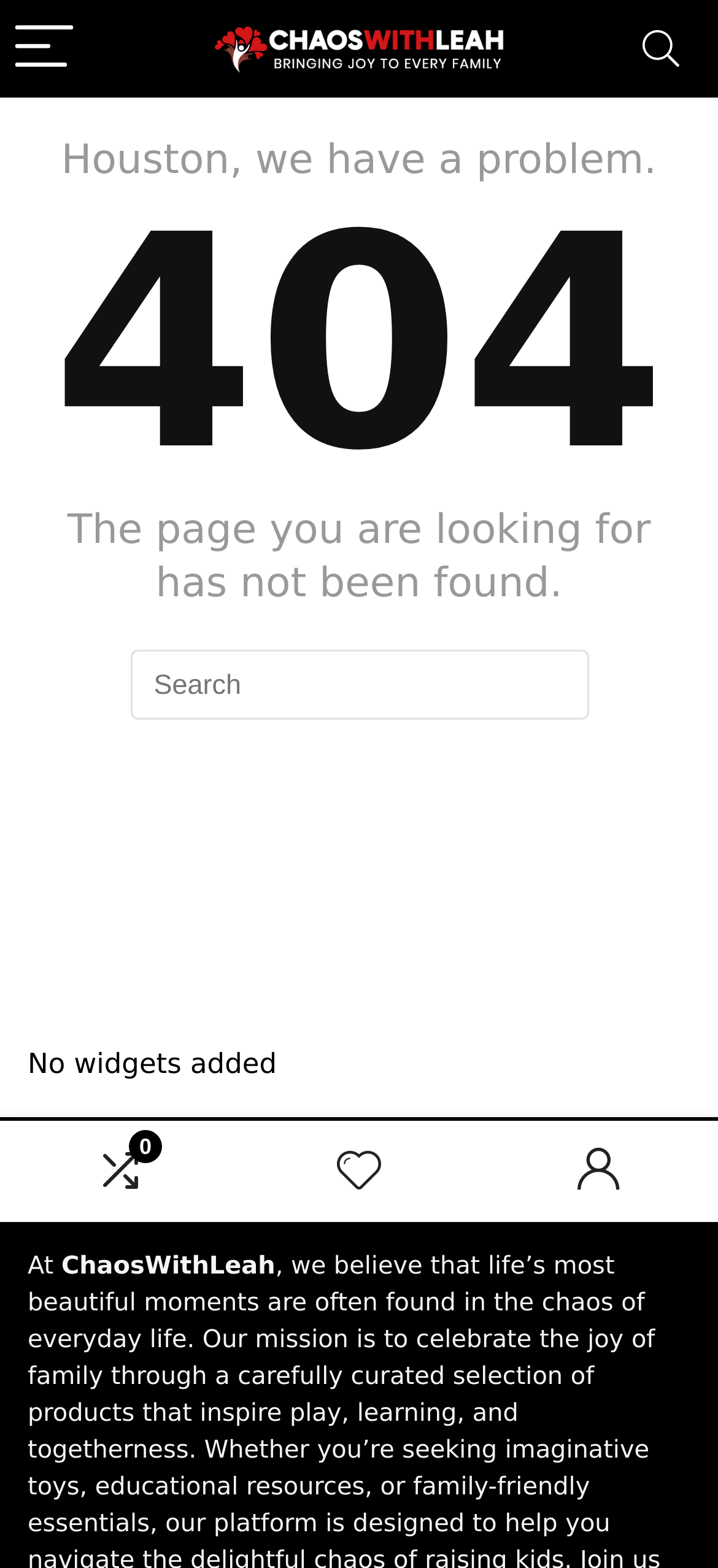What is the error message on the page?
Based on the image, respond with a single word or phrase.

Houston, we have a problem.